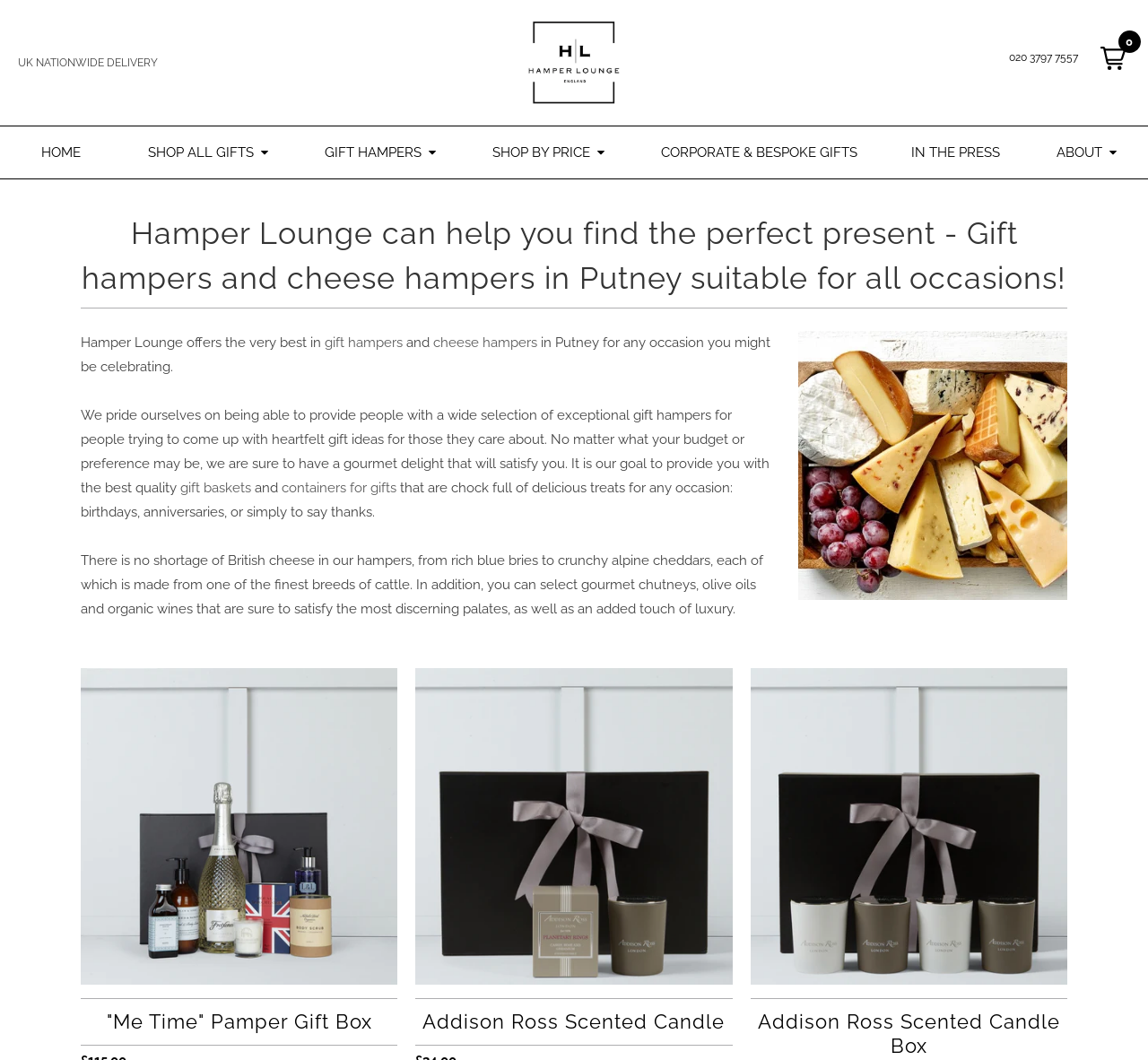Please identify the bounding box coordinates of the element's region that needs to be clicked to fulfill the following instruction: "Browse 'SHOP ALL GIFTS'". The bounding box coordinates should consist of four float numbers between 0 and 1, i.e., [left, top, right, bottom].

[0.129, 0.136, 0.221, 0.151]